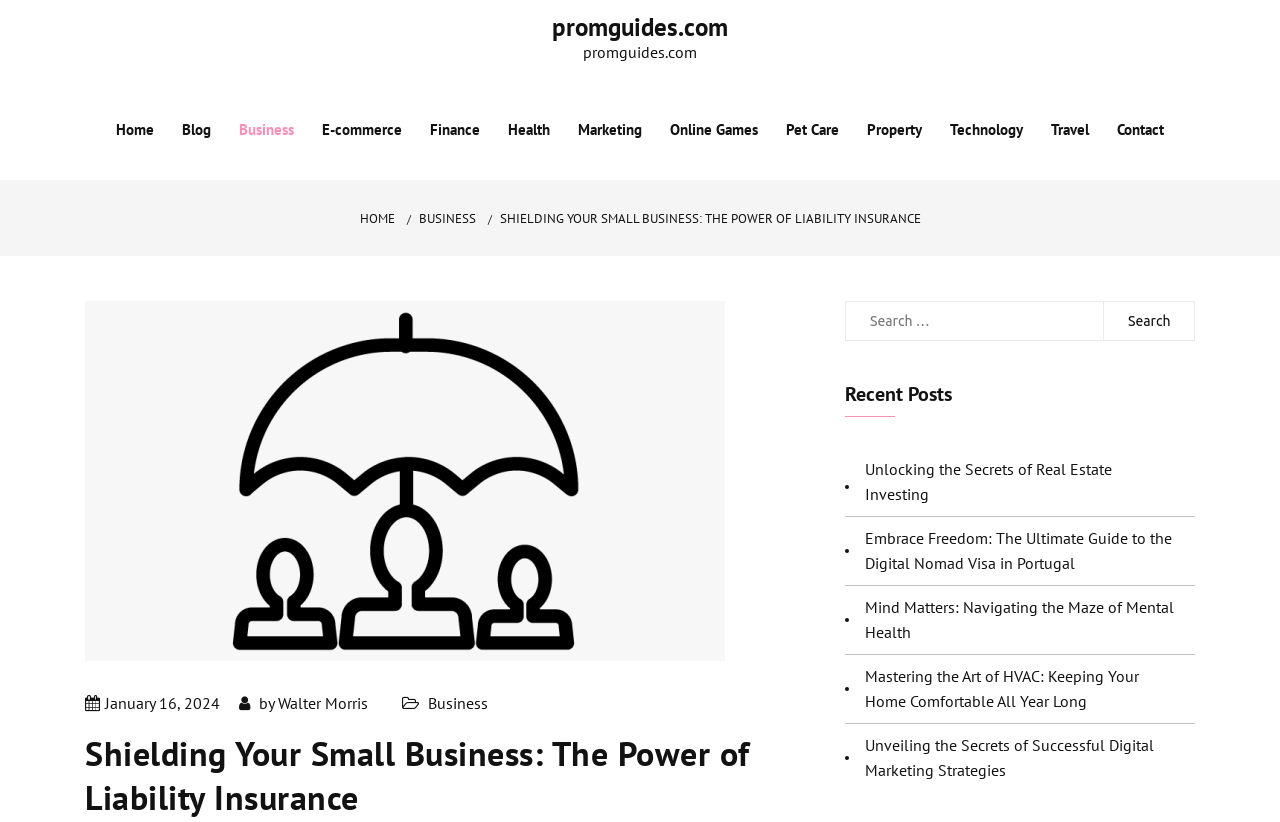Locate the UI element described as follows: "Home". Return the bounding box coordinates as four float numbers between 0 and 1 in the order [left, top, right, bottom].

[0.281, 0.255, 0.308, 0.276]